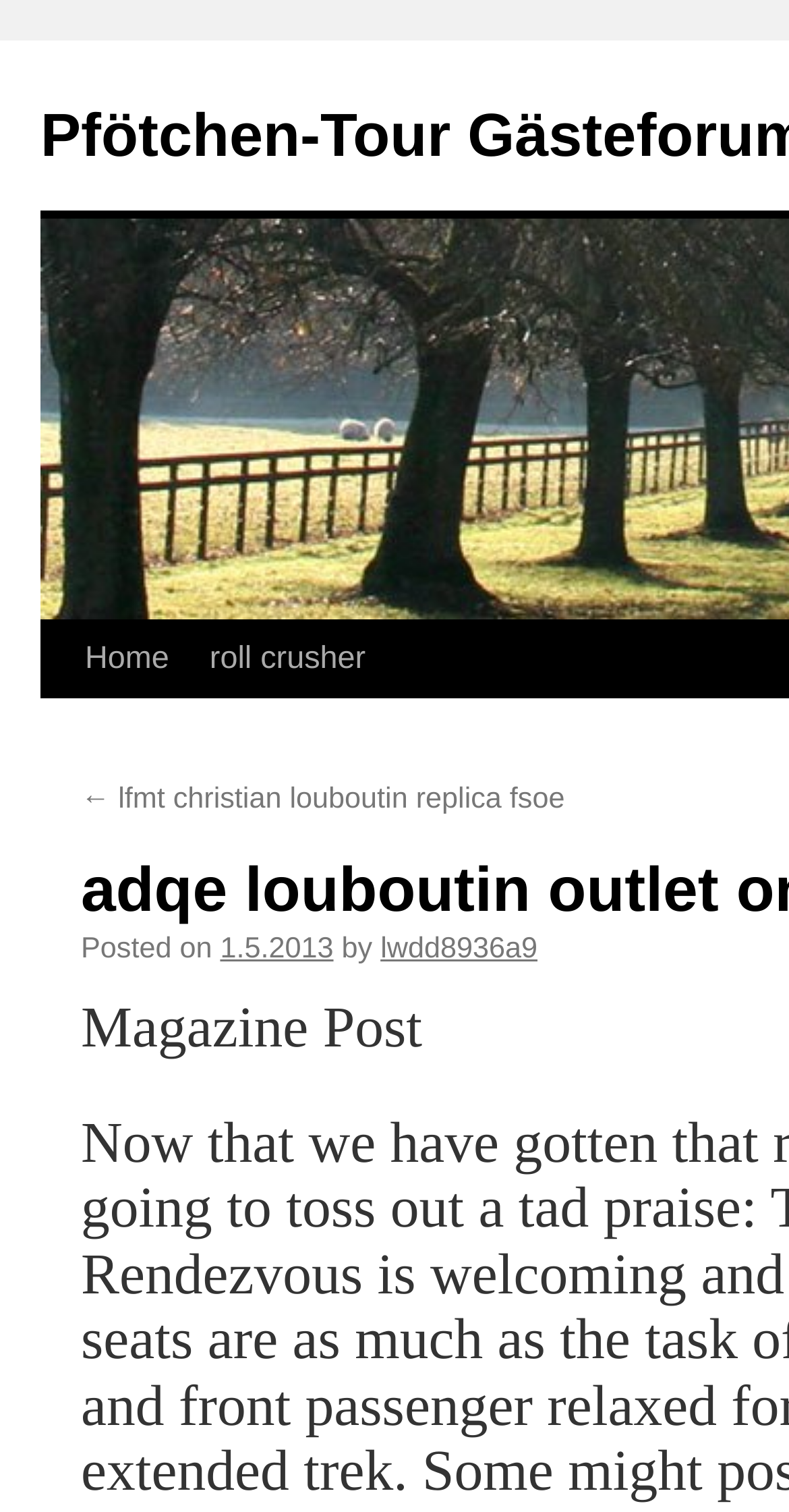What type of content is being posted?
Use the image to answer the question with a single word or phrase.

Magazine Post